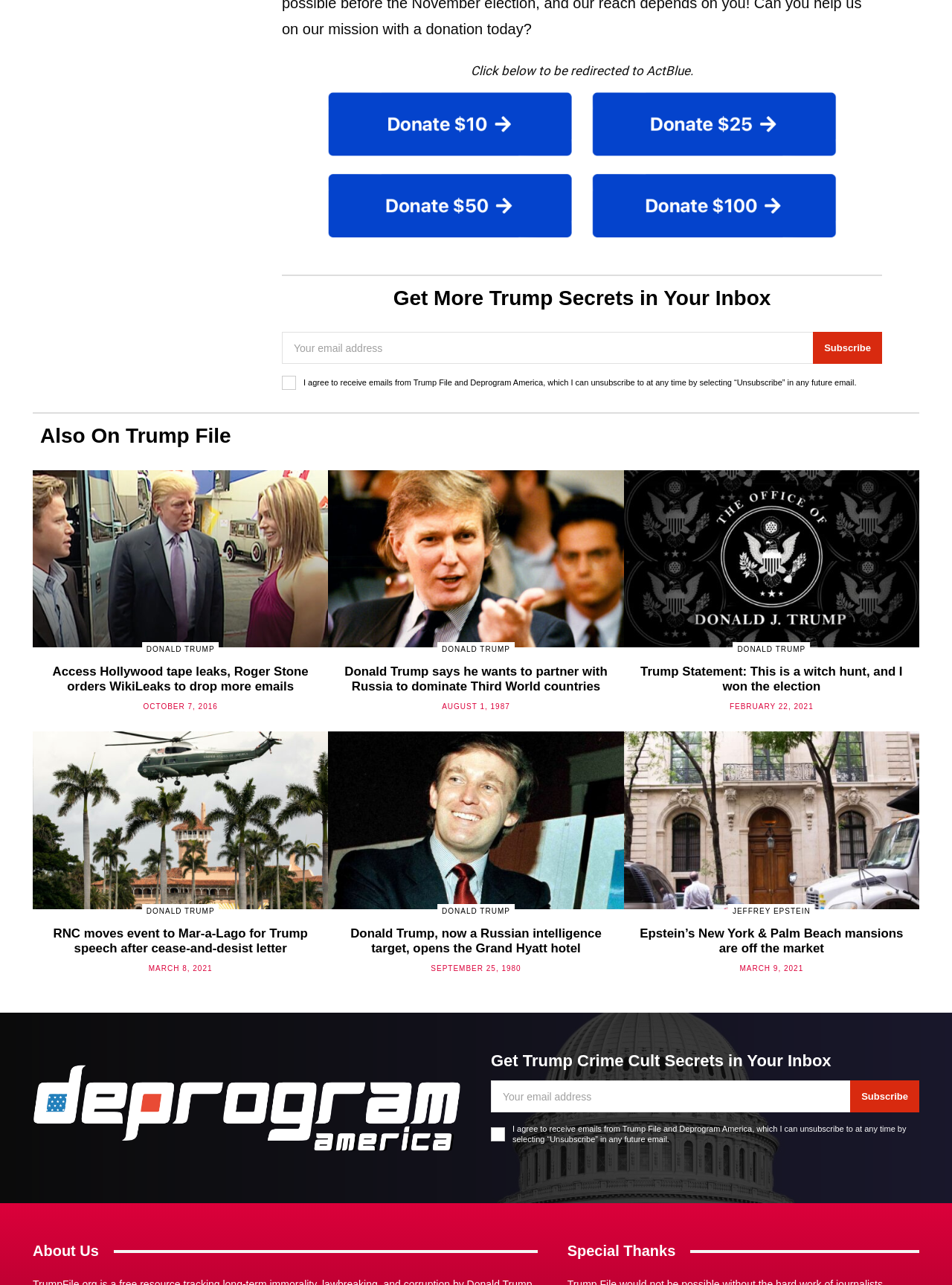Identify the bounding box coordinates for the element you need to click to achieve the following task: "Read more about Donald Trump". The coordinates must be four float values ranging from 0 to 1, formatted as [left, top, right, bottom].

[0.149, 0.5, 0.23, 0.51]